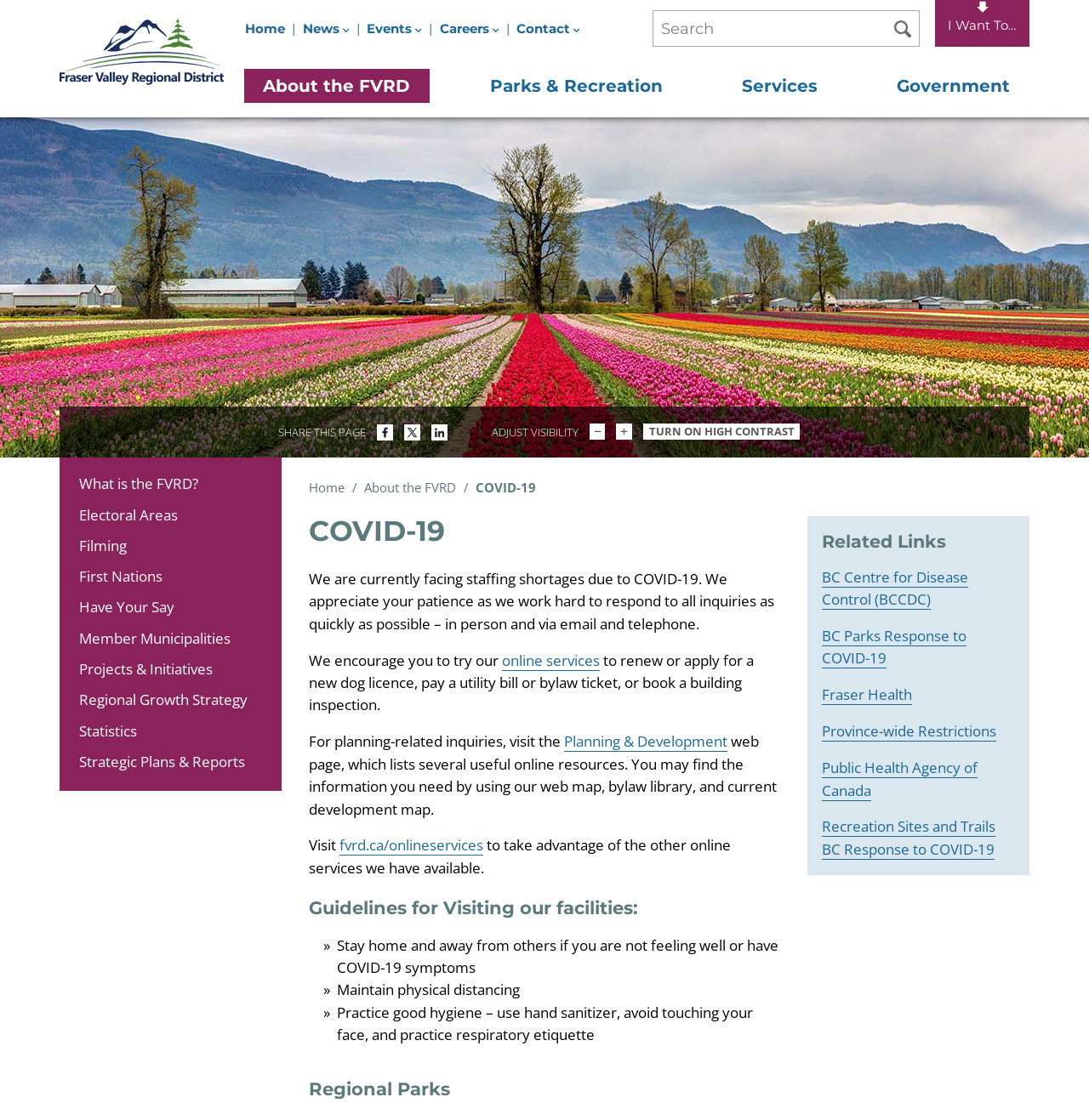Locate the bounding box coordinates of the clickable region to complete the following instruction: "Visit About the FVRD page."

[0.224, 0.061, 0.394, 0.092]